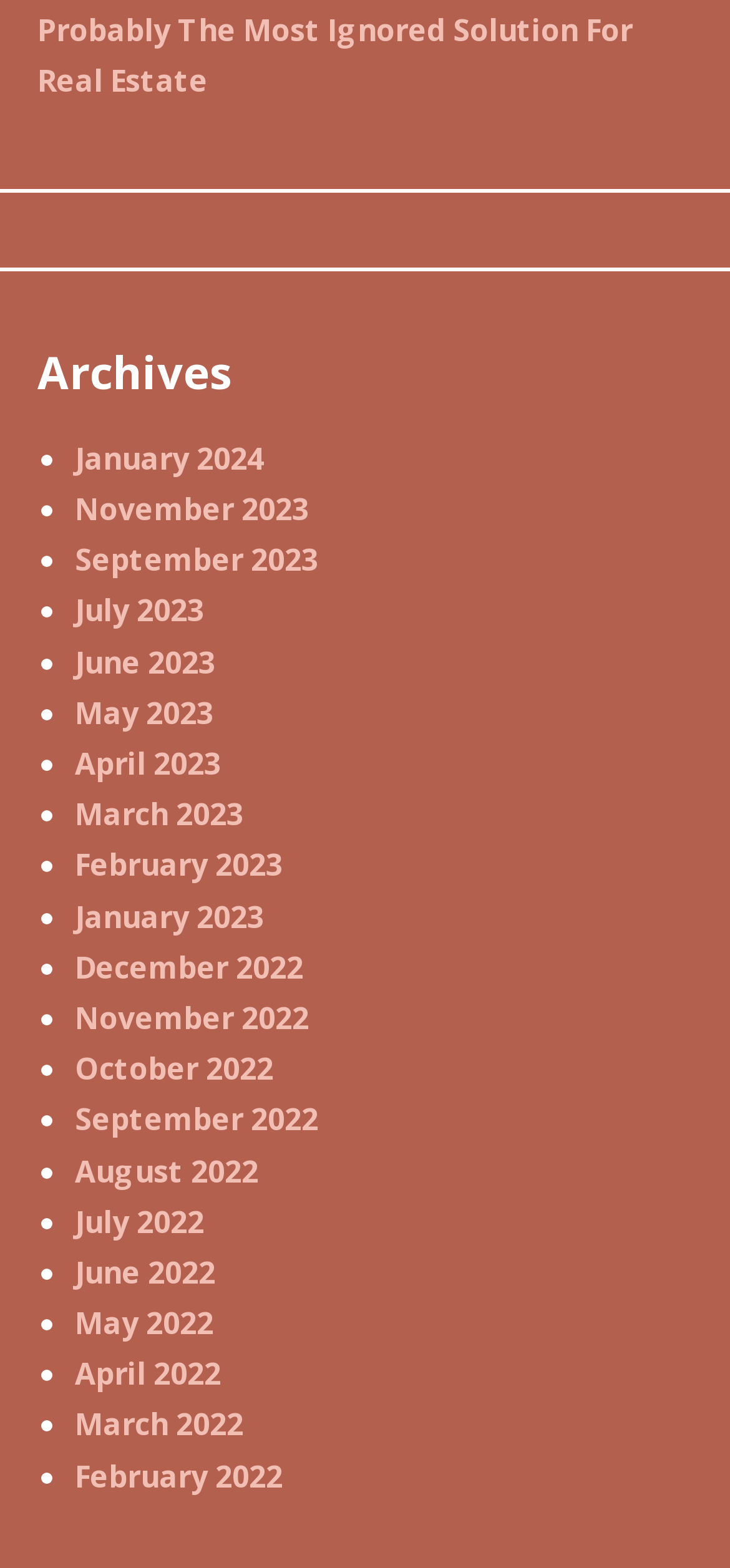Please respond to the question using a single word or phrase:
What is the title of the first link on the page?

Probably The Most Ignored Solution For Real Estate